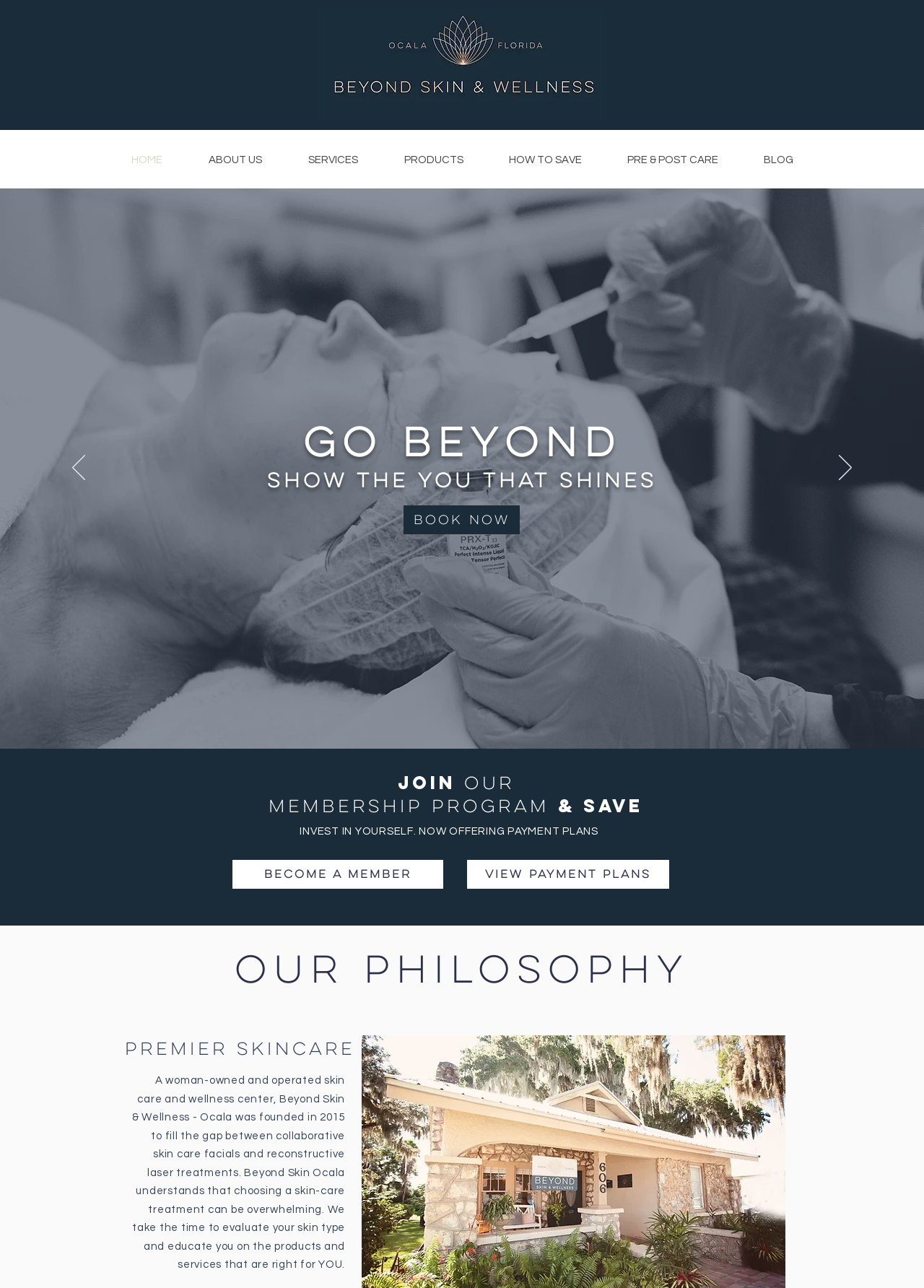Please identify the bounding box coordinates of the region to click in order to complete the task: "Click the 'Logo' link". The coordinates must be four float numbers between 0 and 1, specified as [left, top, right, bottom].

None